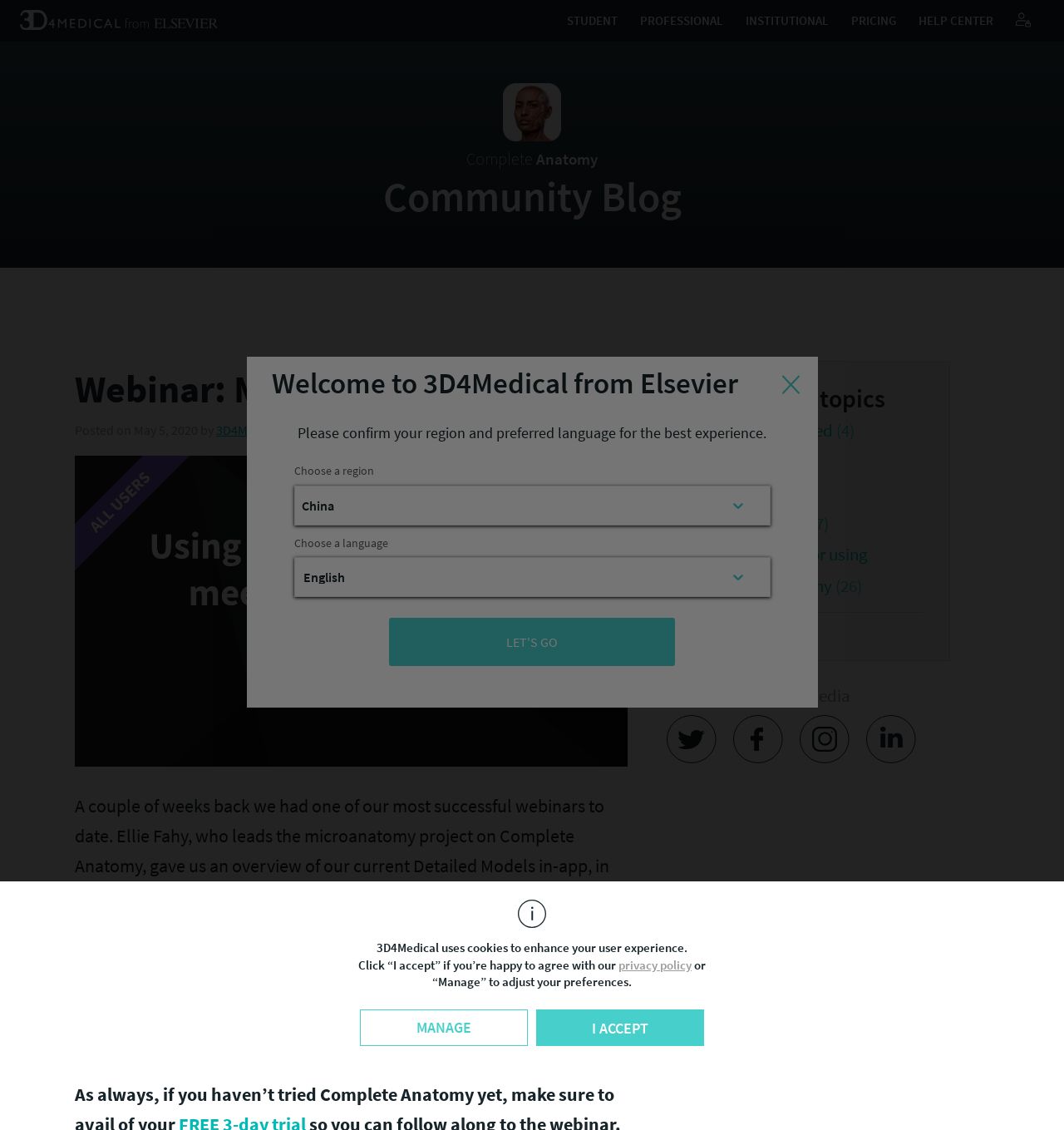Determine the bounding box coordinates for the area you should click to complete the following instruction: "Browse anatomy dissected".

[0.652, 0.371, 0.783, 0.39]